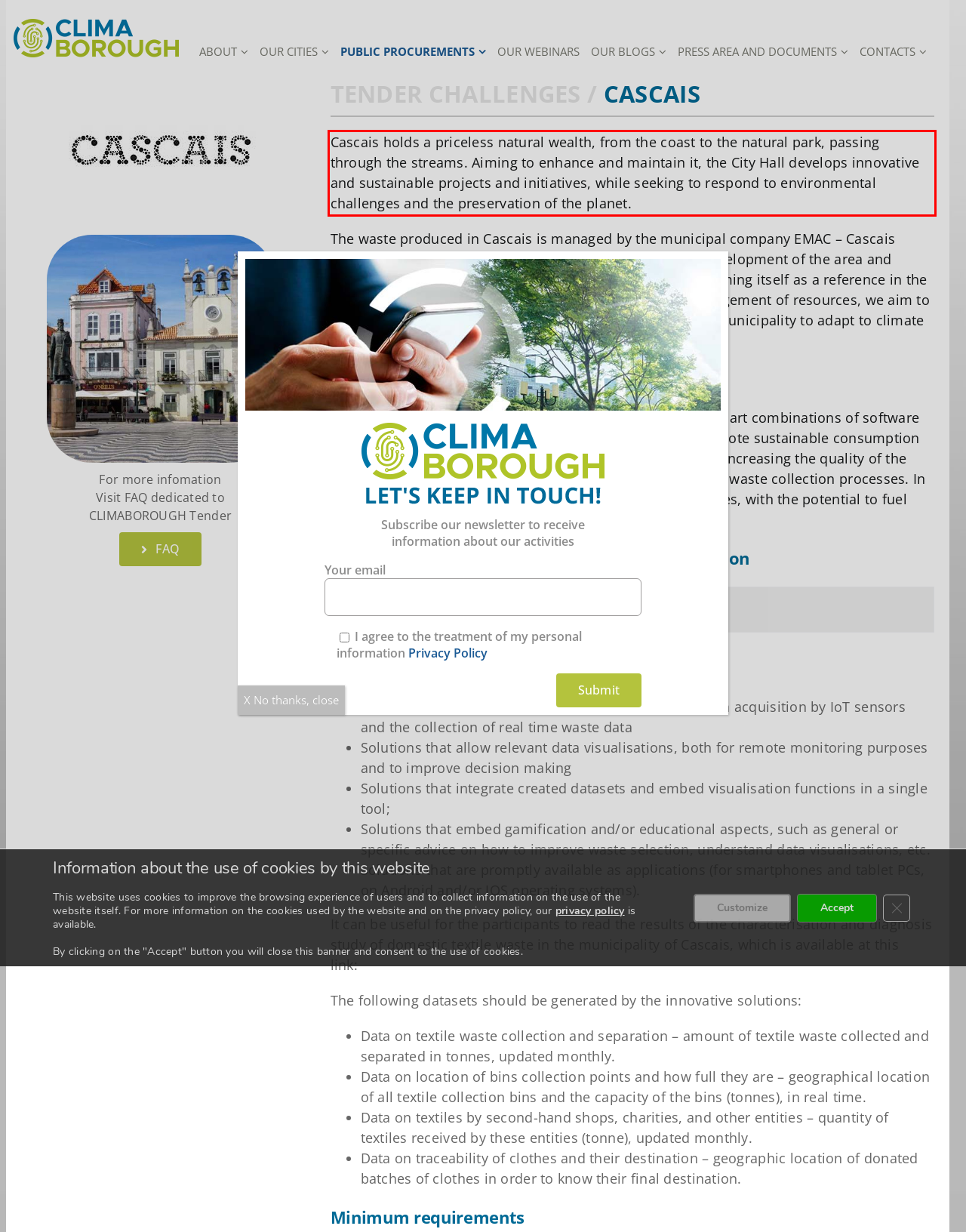Perform OCR on the text inside the red-bordered box in the provided screenshot and output the content.

Cascais holds a priceless natural wealth, from the coast to the natural park, passing through the streams. Aiming to enhance and maintain it, the City Hall develops innovative and sustainable projects and initiatives, while seeking to respond to environmental challenges and the preservation of the planet.